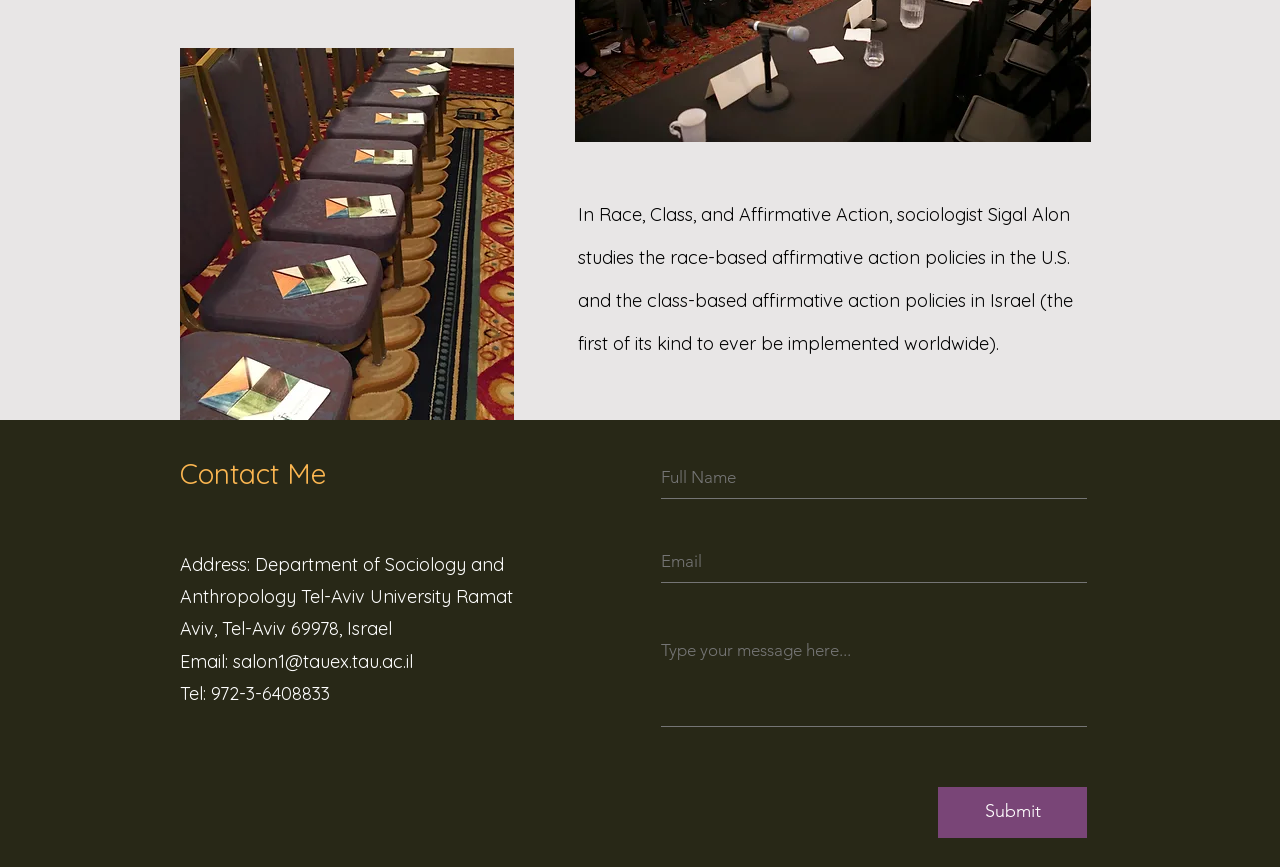What is the purpose of the button at the bottom of the contact form?
Using the information from the image, answer the question thoroughly.

From the button element, we can see that the purpose of the button at the bottom of the contact form is to submit the form.